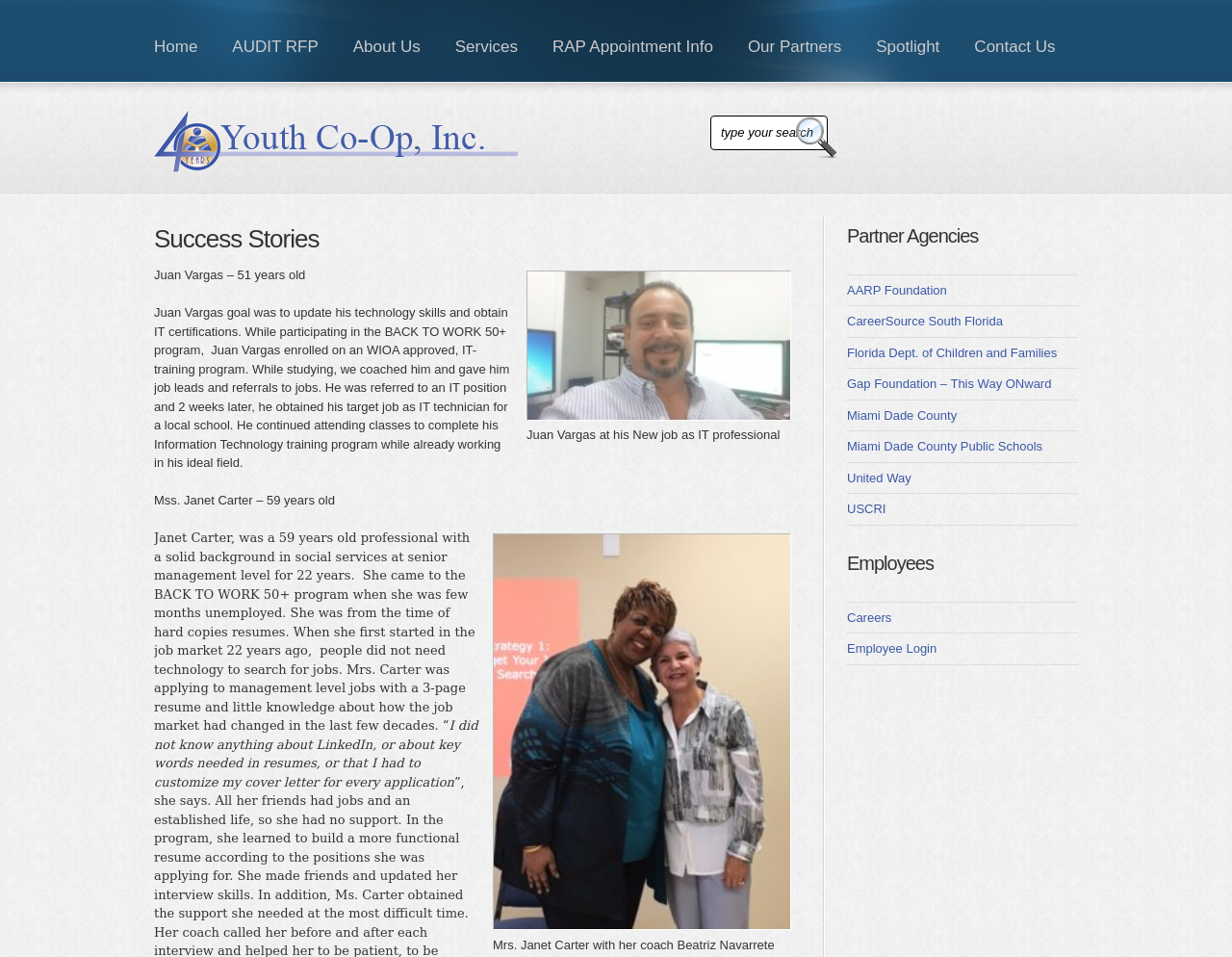Answer the following inquiry with a single word or phrase:
What is the name of the program Juan Vargas enrolled in?

BACK TO WORK 50+